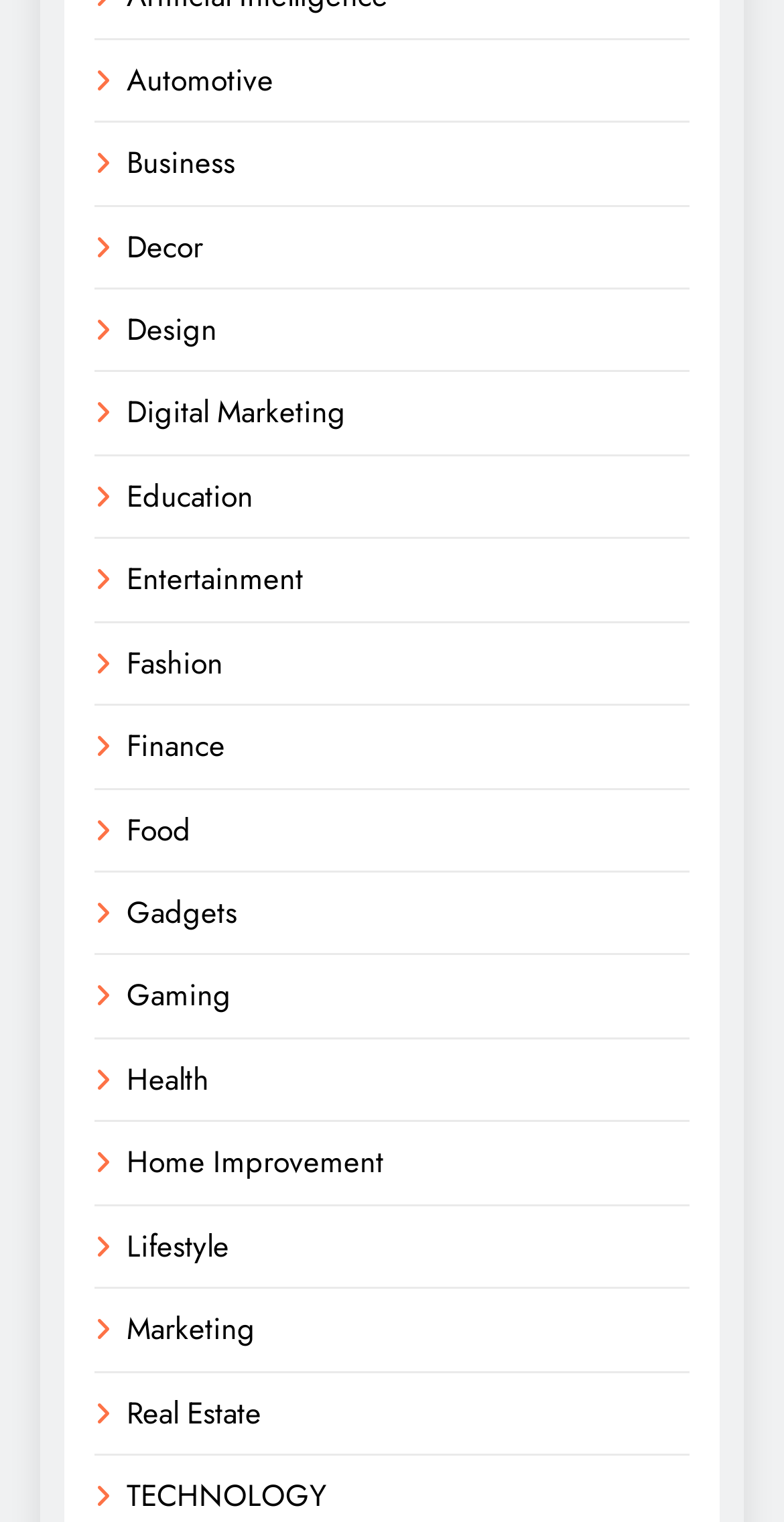Specify the bounding box coordinates (top-left x, top-left y, bottom-right x, bottom-right y) of the UI element in the screenshot that matches this description: TECHNOLOGY

[0.162, 0.968, 0.415, 0.997]